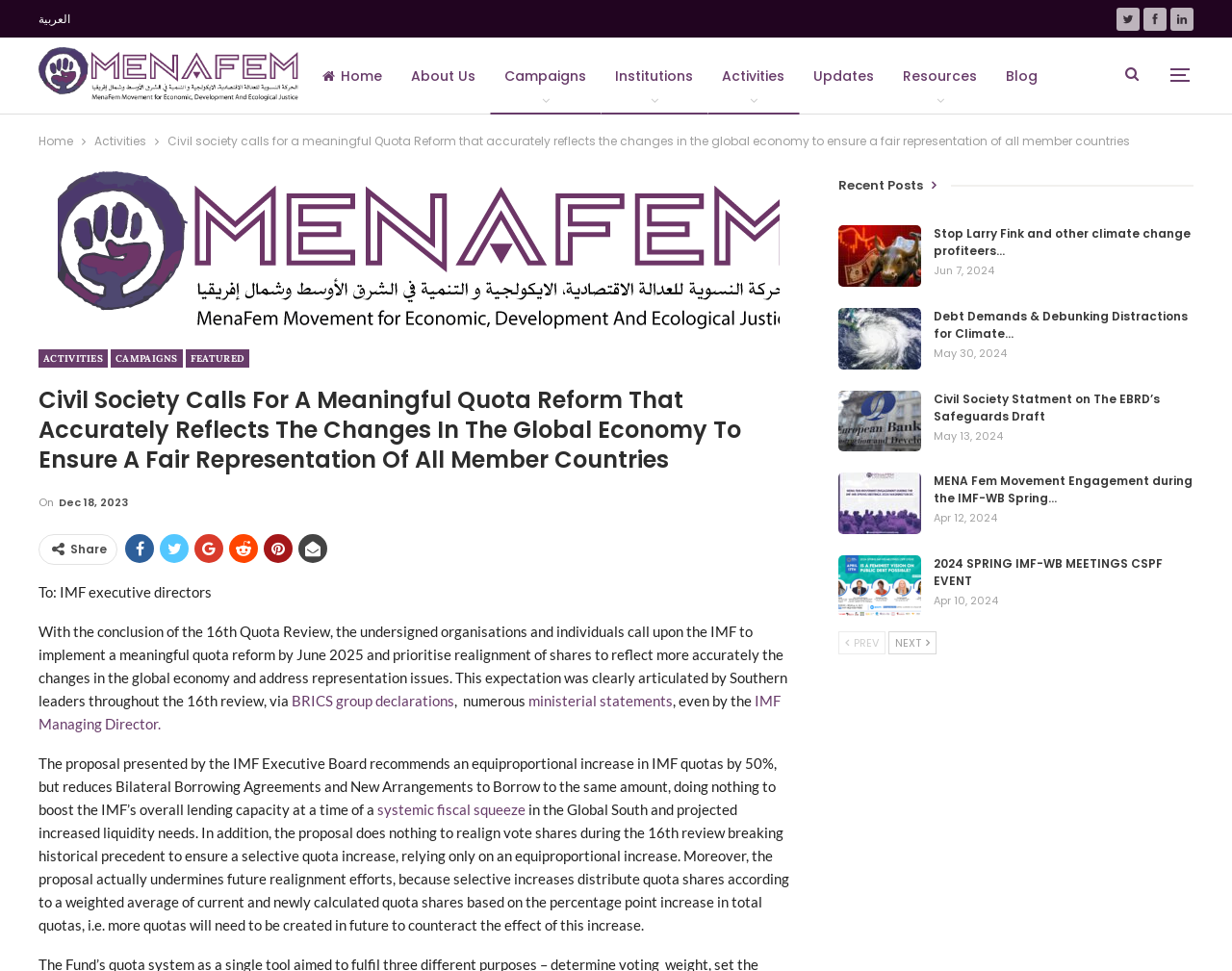Specify the bounding box coordinates of the area to click in order to execute this command: 'Click the 'NEXT' button'. The coordinates should consist of four float numbers ranging from 0 to 1, and should be formatted as [left, top, right, bottom].

[0.721, 0.65, 0.76, 0.673]